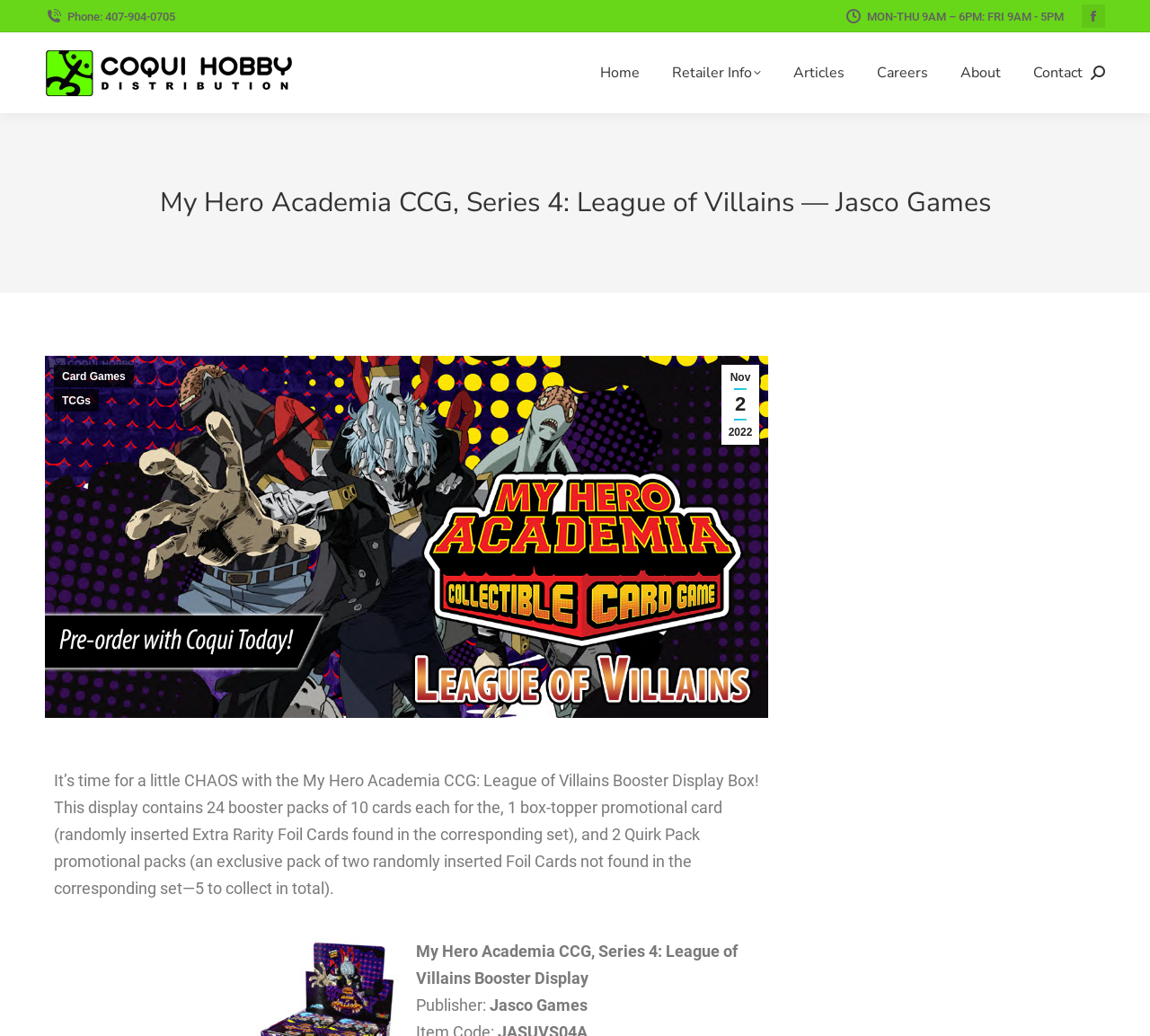Please identify the bounding box coordinates of the element on the webpage that should be clicked to follow this instruction: "View Articles". The bounding box coordinates should be given as four float numbers between 0 and 1, formatted as [left, top, right, bottom].

[0.687, 0.047, 0.738, 0.094]